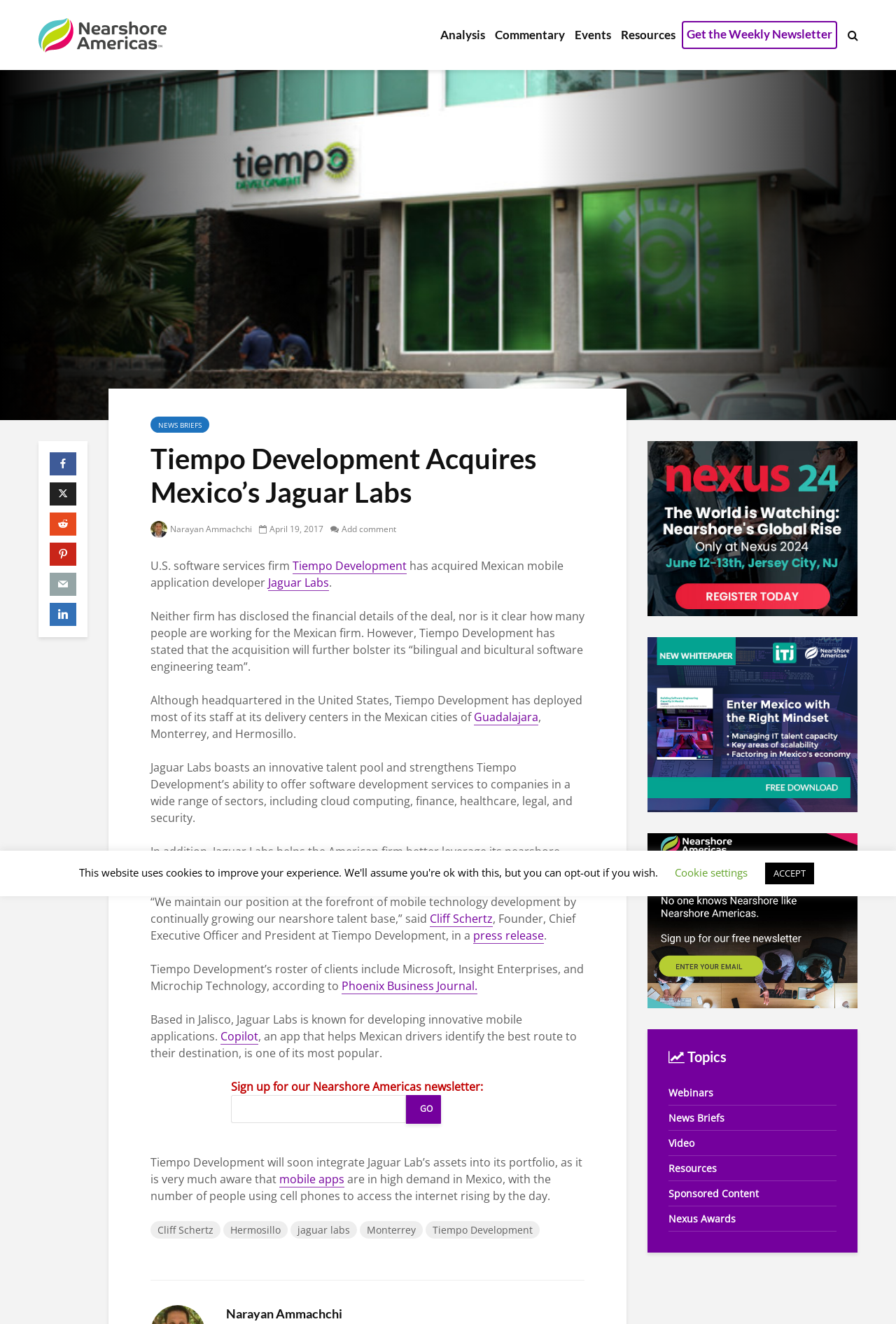Find the bounding box coordinates for the HTML element described as: "Phoenix Business Journal.". The coordinates should consist of four float values between 0 and 1, i.e., [left, top, right, bottom].

[0.381, 0.739, 0.533, 0.751]